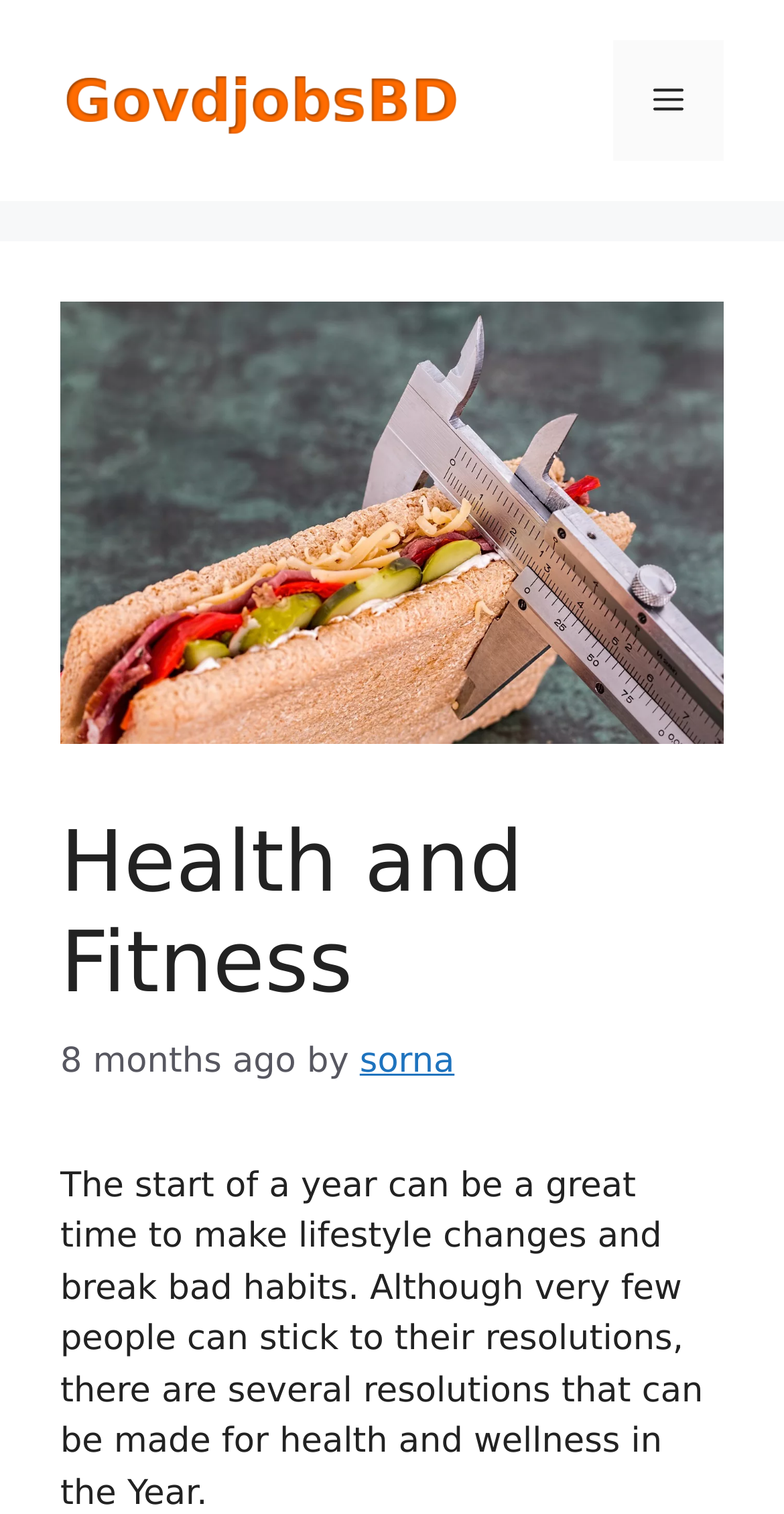Give a short answer to this question using one word or a phrase:
What is the name of the website?

Govdjobsbd.info